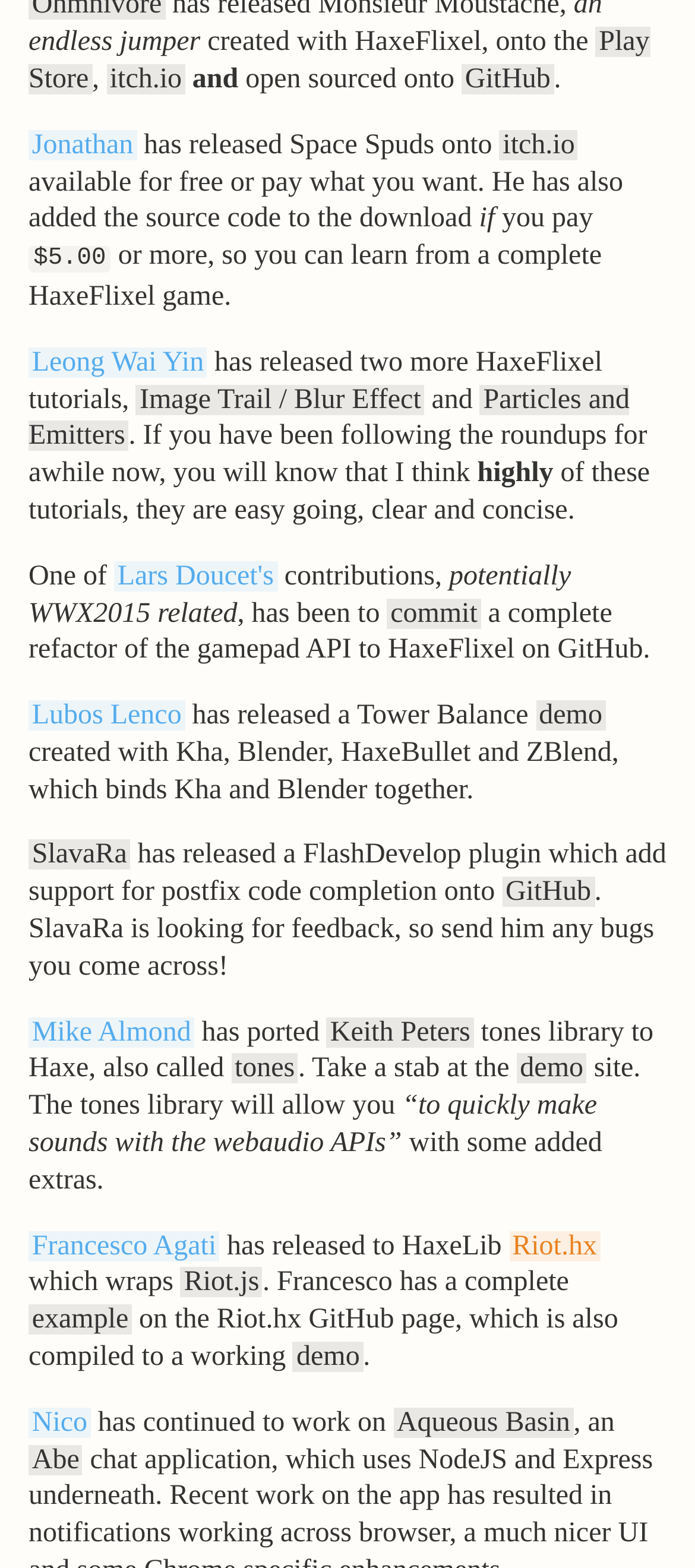Please identify the bounding box coordinates of the region to click in order to complete the task: "Learn from Leong Wai Yin's HaxeFlixel tutorials". The coordinates must be four float numbers between 0 and 1, specified as [left, top, right, bottom].

[0.041, 0.221, 0.298, 0.241]